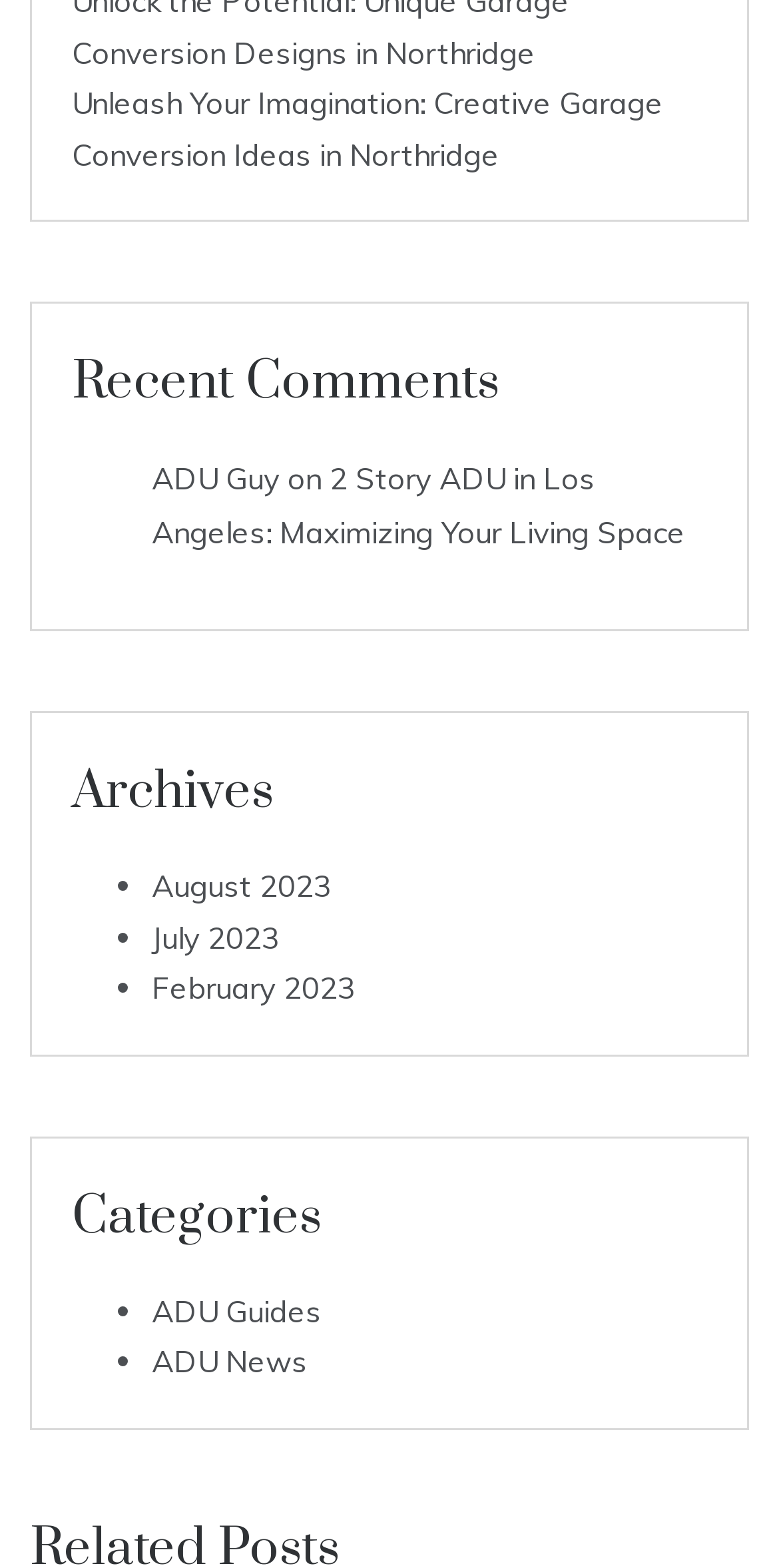Reply to the question with a brief word or phrase: What is the title of the first article?

Unleash Your Imagination